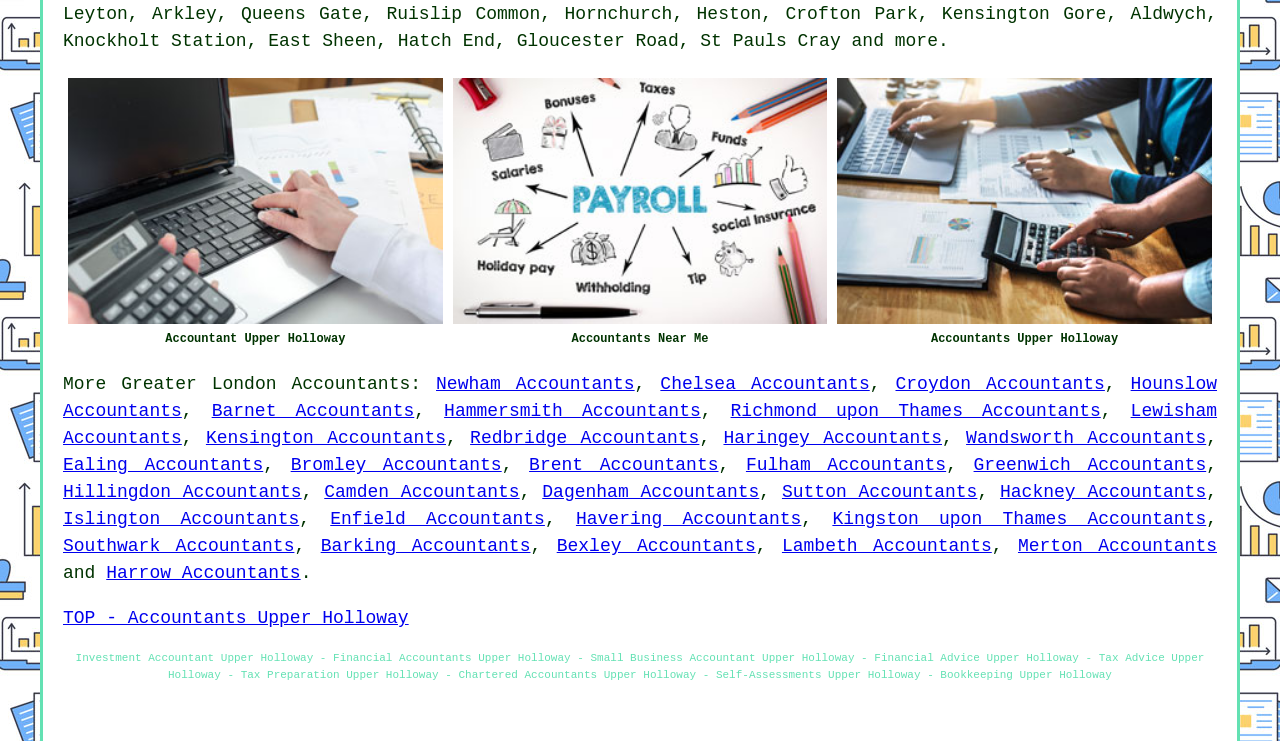Please identify the bounding box coordinates of the clickable region that I should interact with to perform the following instruction: "go to 'Accountants'". The coordinates should be expressed as four float numbers between 0 and 1, i.e., [left, top, right, bottom].

[0.228, 0.505, 0.321, 0.532]